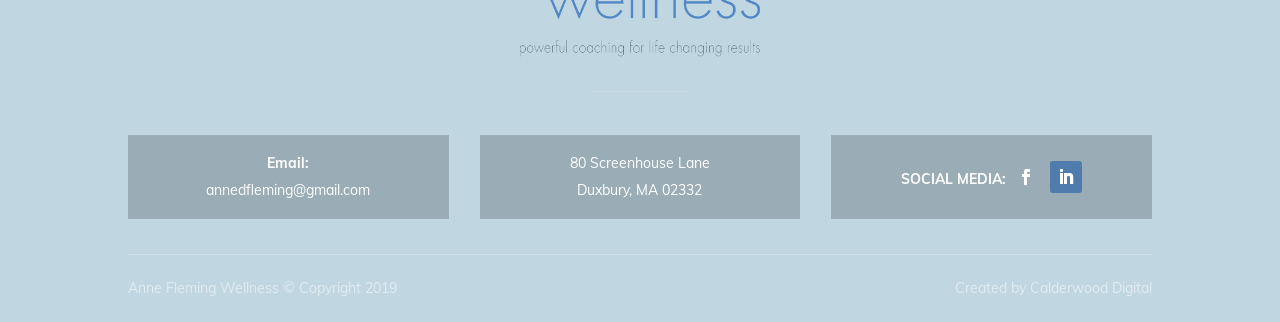Find and provide the bounding box coordinates for the UI element described here: "parent_node: Tampa Bay Buccaneers". The coordinates should be given as four float numbers between 0 and 1: [left, top, right, bottom].

None